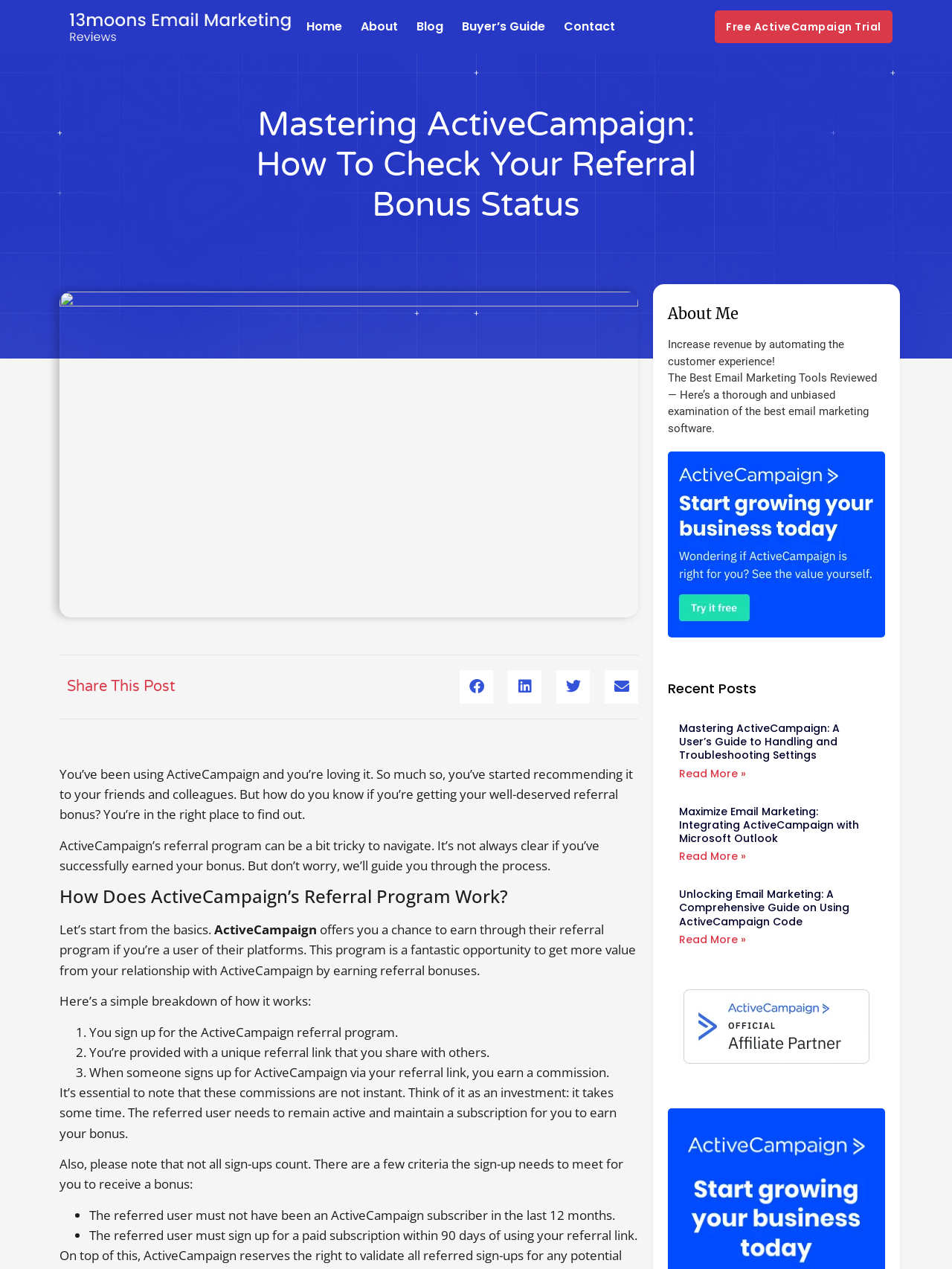For the element described, predict the bounding box coordinates as (top-left x, top-left y, bottom-right x, bottom-right y). All values should be between 0 and 1. Element description: Read More »

[0.713, 0.734, 0.784, 0.746]